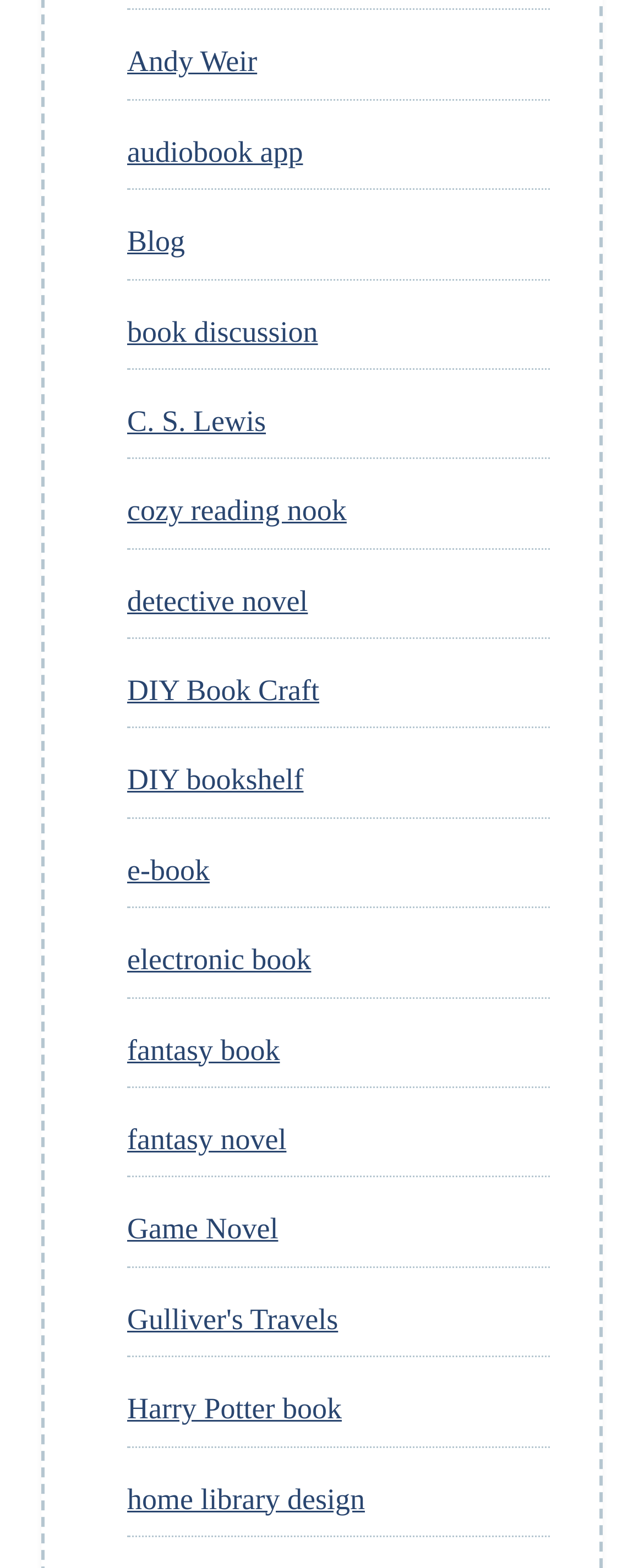Given the description fantasy book, predict the bounding box coordinates of the UI element. Ensure the coordinates are in the format (top-left x, top-left y, bottom-right x, bottom-right y) and all values are between 0 and 1.

[0.197, 0.659, 0.435, 0.68]